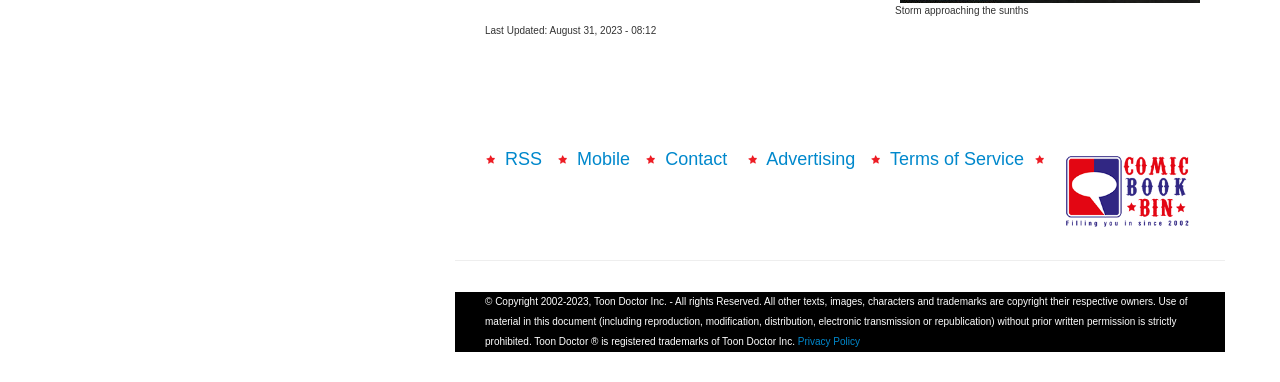Determine the bounding box coordinates for the UI element with the following description: "Terms of Service". The coordinates should be four float numbers between 0 and 1, represented as [left, top, right, bottom].

[0.695, 0.39, 0.8, 0.442]